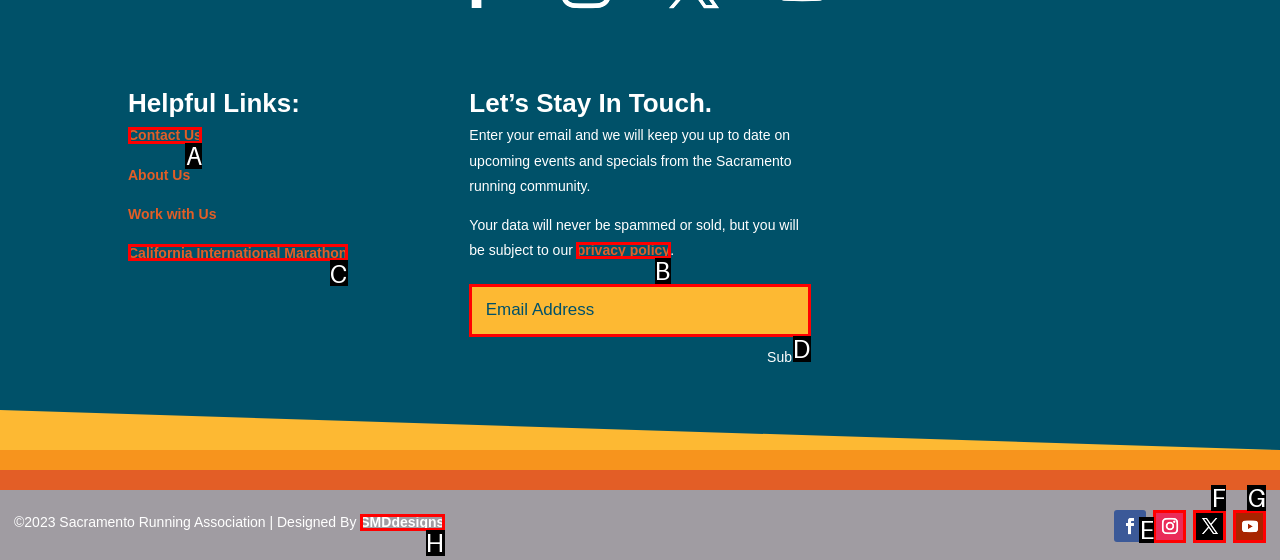For the task: Enter email address, identify the HTML element to click.
Provide the letter corresponding to the right choice from the given options.

D